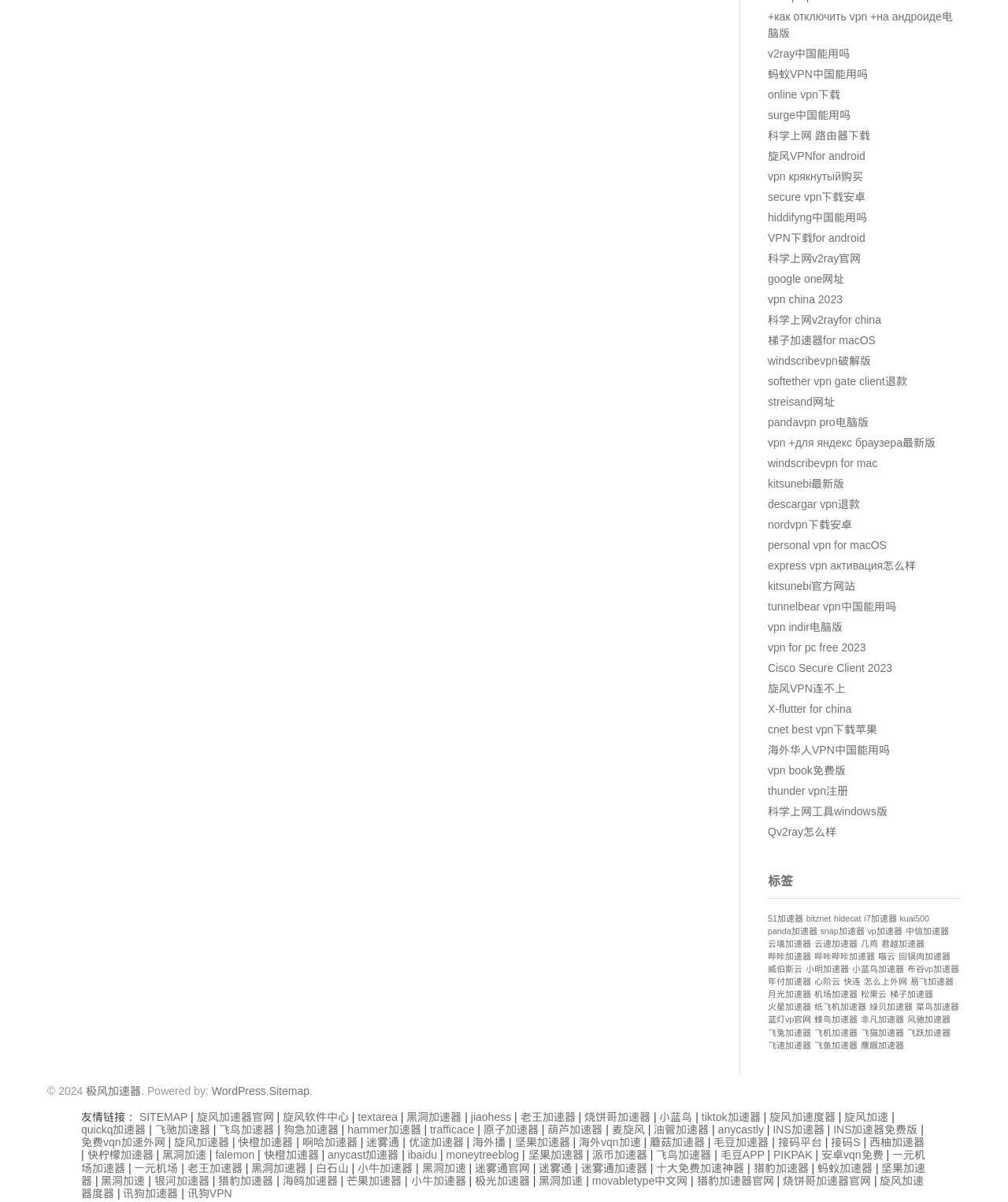Locate the bounding box coordinates of the element that should be clicked to execute the following instruction: "Explore the page about windscribe VPN for Mac".

[0.762, 0.38, 0.871, 0.39]